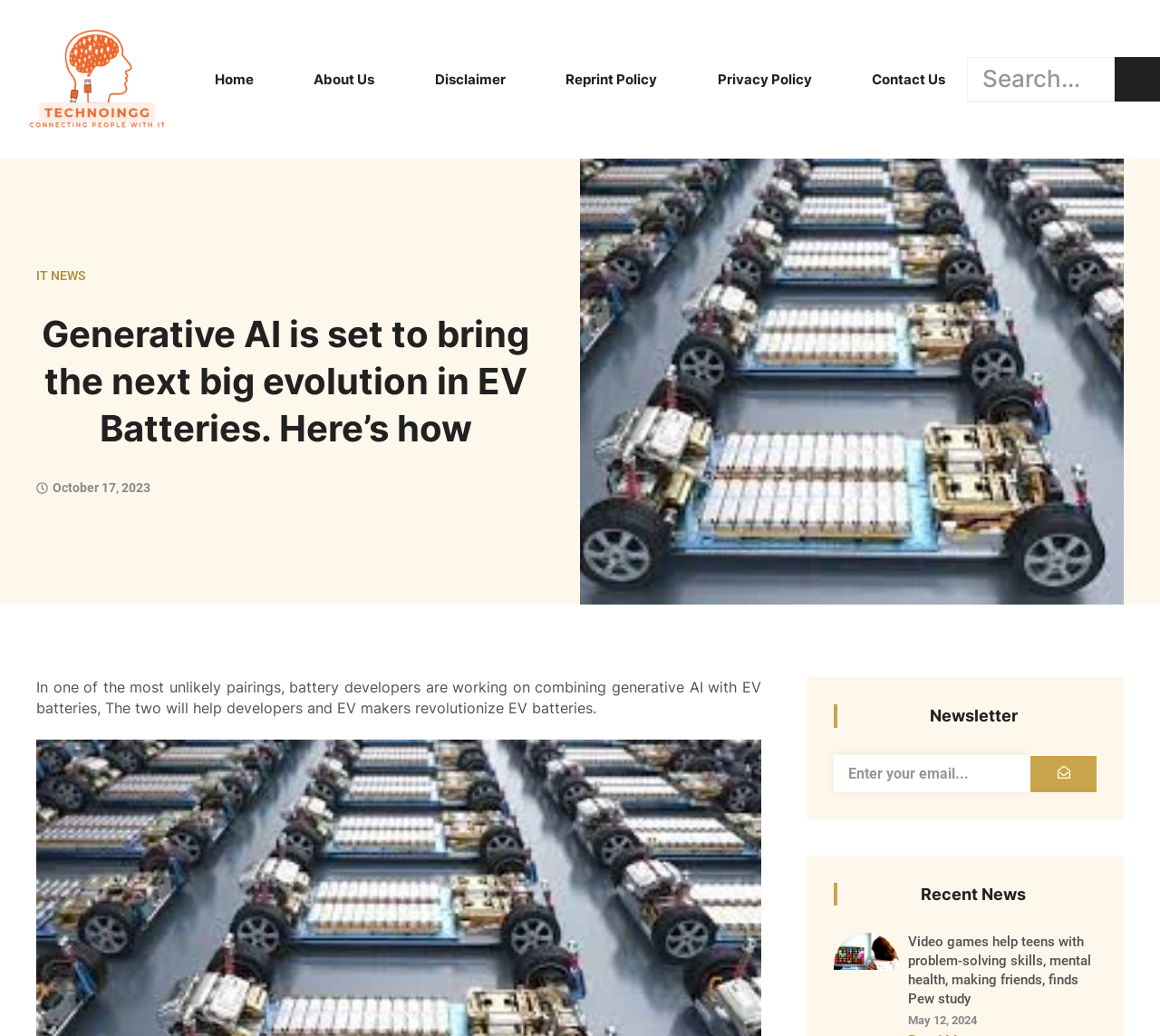Pinpoint the bounding box coordinates for the area that should be clicked to perform the following instruction: "subscribe to the newsletter".

None